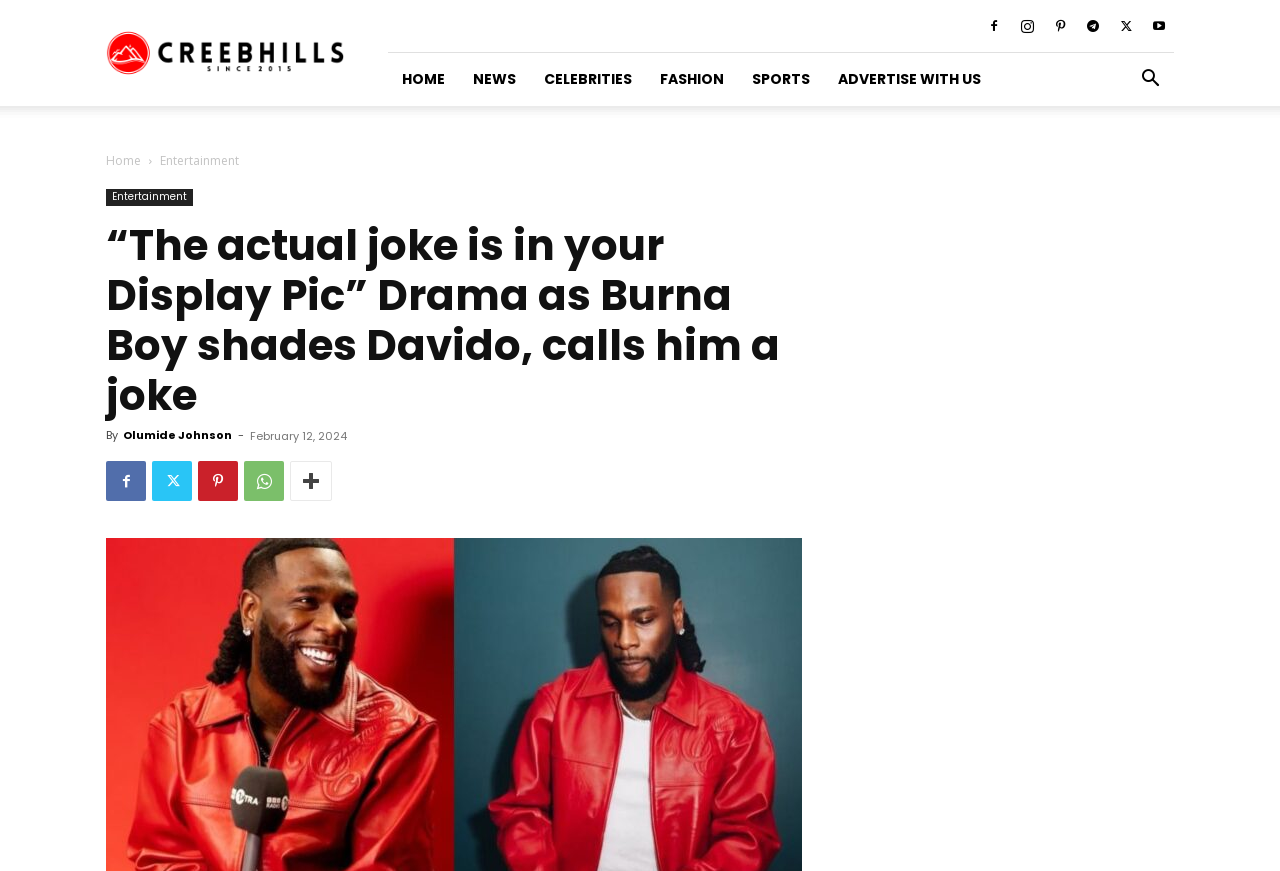What is the category of the article?
Please give a detailed and thorough answer to the question, covering all relevant points.

The category of the article can be determined by looking at the link 'Entertainment' which is located above the main heading of the webpage.